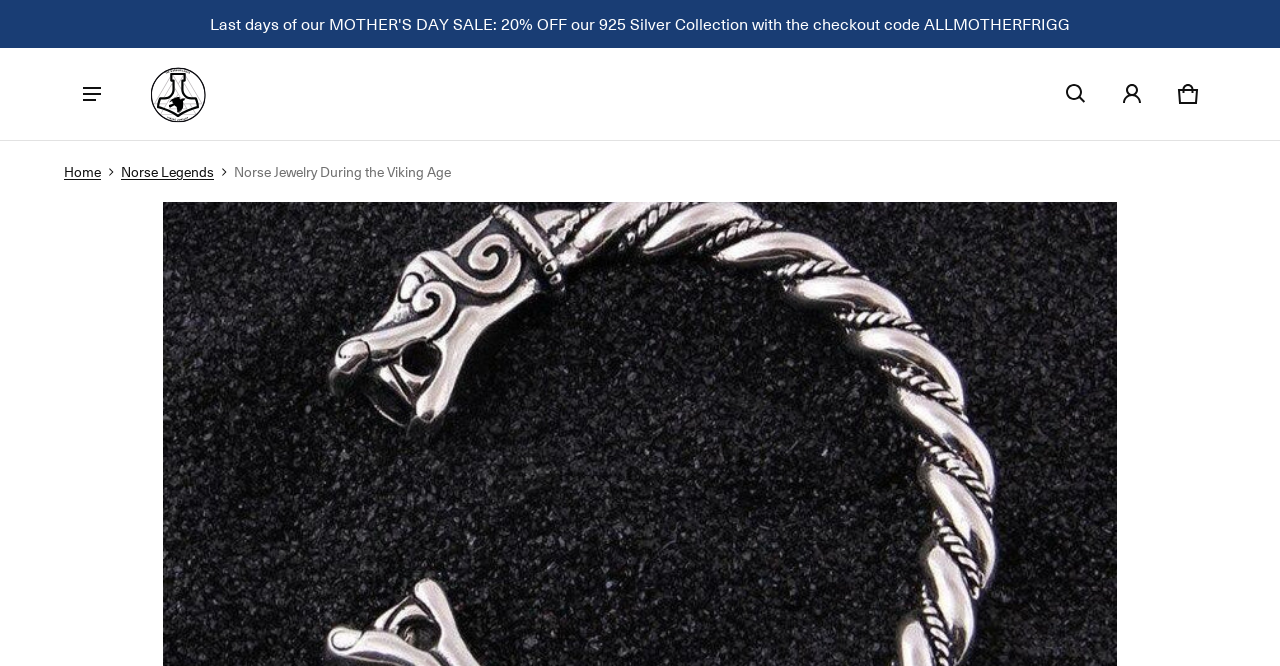Answer briefly with one word or phrase:
What is the purpose of the button at the top right corner?

Toggle Navigation